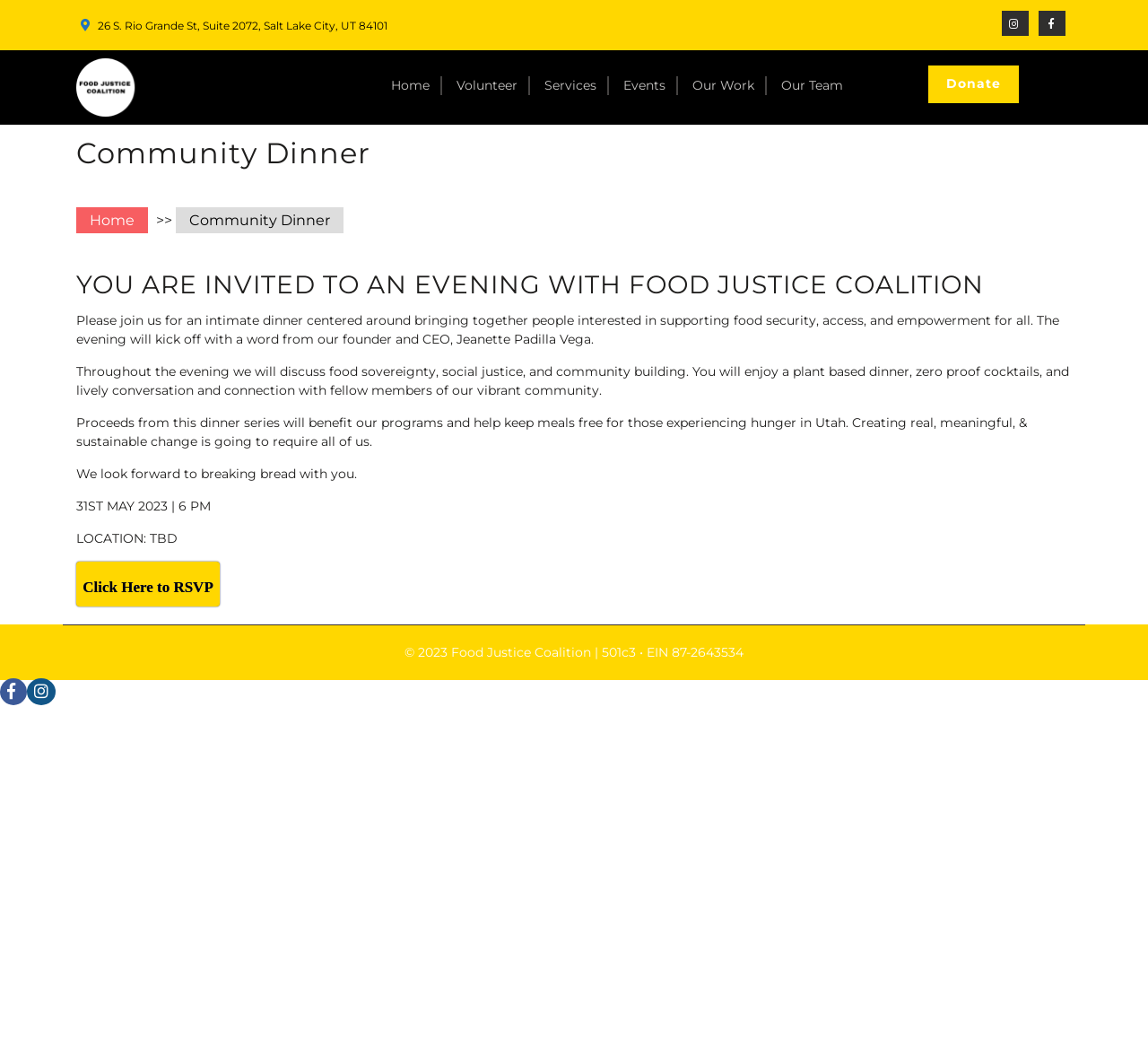What is the address of the Food Justice Coalition?
Refer to the image and offer an in-depth and detailed answer to the question.

I found the address by looking at the link element with the text '26 S. Rio Grande St, Suite 2072, Salt Lake City, UT 84101' which is located at the top of the webpage.